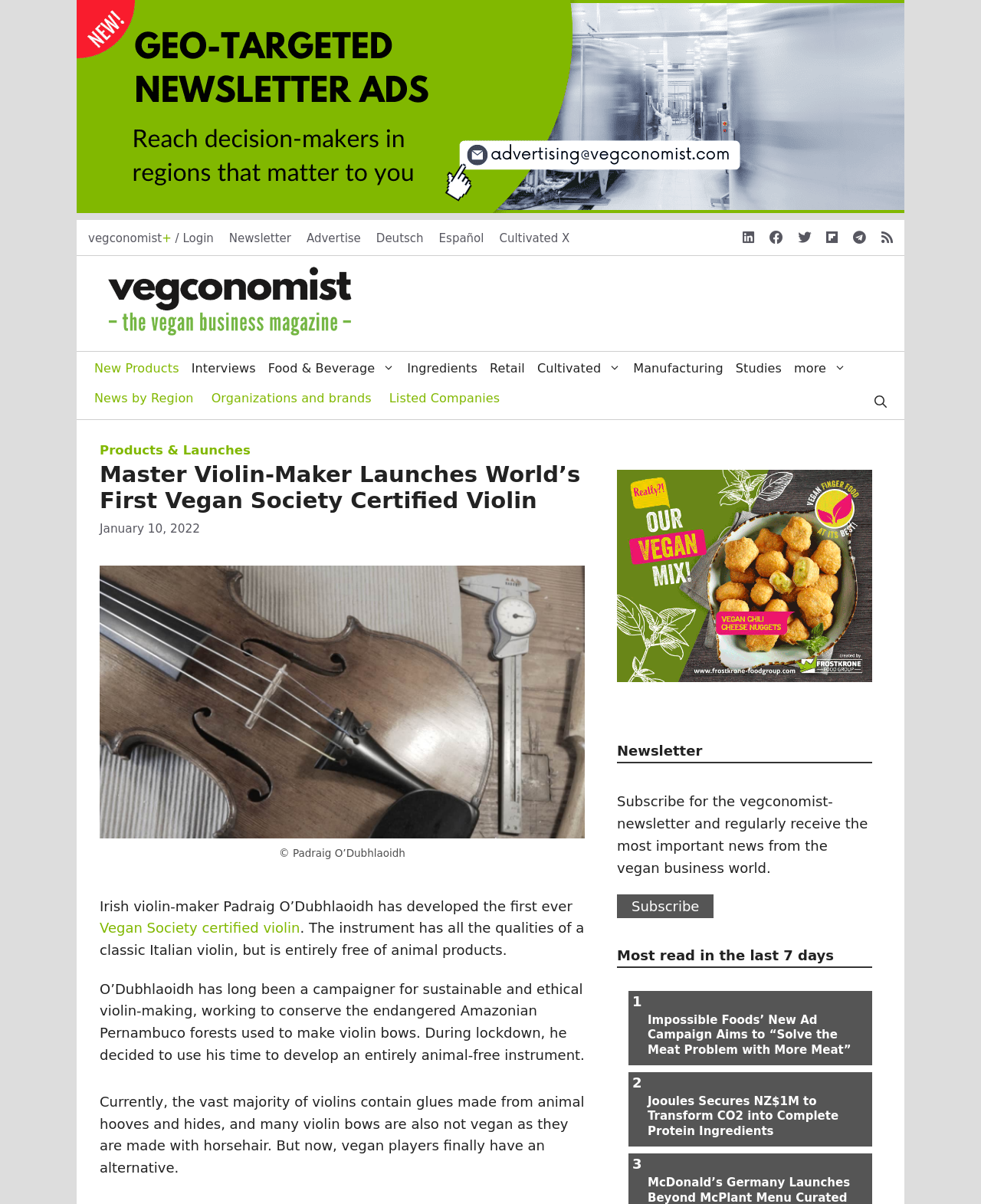Offer an extensive depiction of the webpage and its key elements.

The webpage is about a vegan business magazine, specifically featuring an article about a violin-maker who has developed the world's first Vegan Society certified violin. 

At the top of the page, there is a navigation bar with several links, including "New Products", "Interviews", "Food & Beverage", and more. Below this, there is a banner with the magazine's logo and a search bar on the right side. 

The main article is divided into sections. The title "Master Violin-Maker Launches World’s First Vegan Society Certified Violin" is prominently displayed, followed by a time stamp indicating the article was published on January 10, 2022. 

Below the title, there is an image of the vegan society certified violin. The article text describes how Irish violin-maker Padraig O’Dubhlaoidh has developed the first ever Vegan Society certified violin, which has all the qualities of a classic Italian violin but is entirely free of animal products. 

The article continues to explain how O’Dubhlaoidh has been a campaigner for sustainable and ethical violin-making and how he developed the animal-free instrument during lockdown. 

On the right side of the page, there are several complementary sections, including a newsletter subscription section, a "Most read in the last 7 days" section featuring links to other articles, and a banner advertisement.